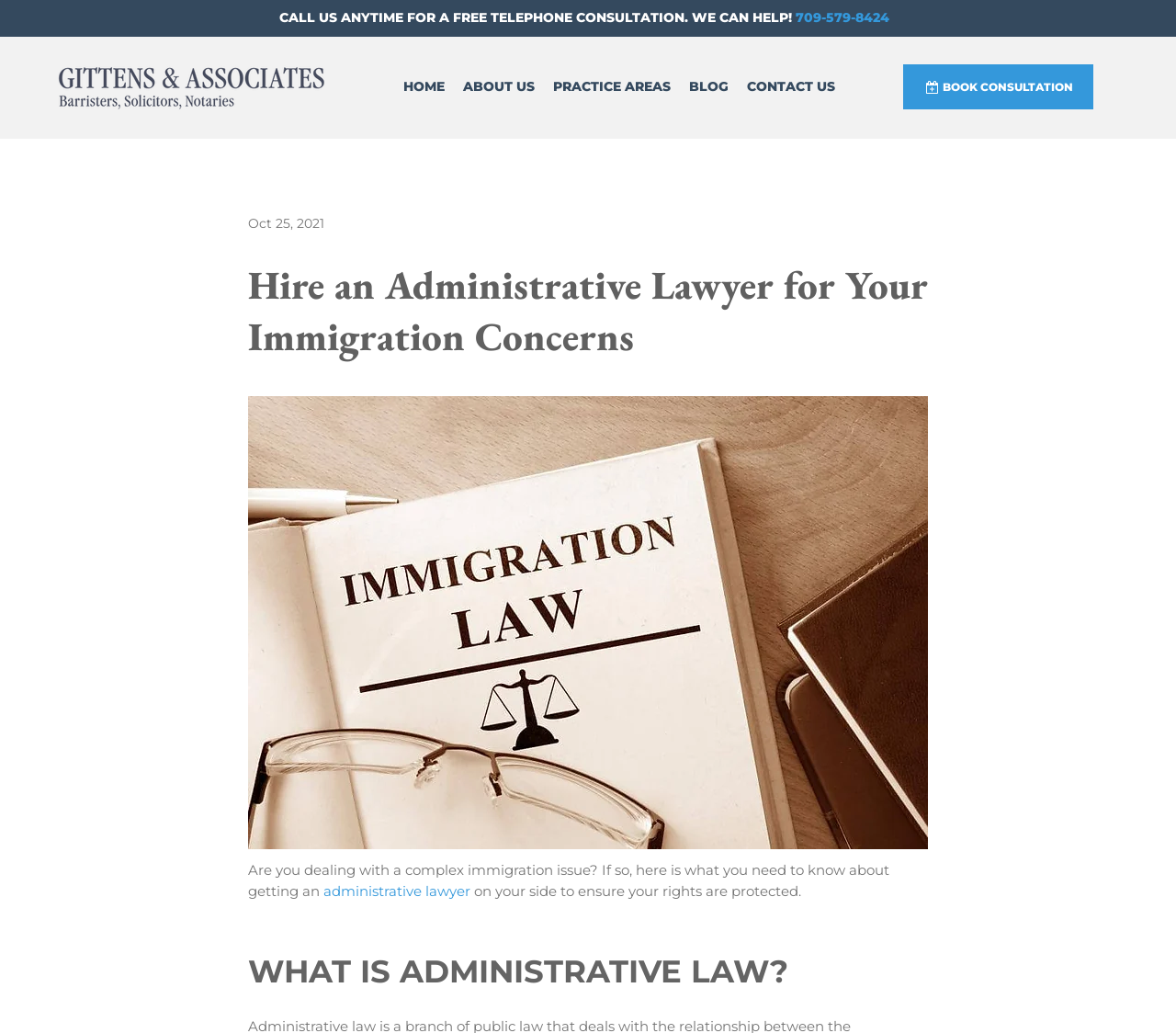Determine the bounding box for the described HTML element: "PRACTICE AREAS". Ensure the coordinates are four float numbers between 0 and 1 in the format [left, top, right, bottom].

[0.462, 0.066, 0.578, 0.102]